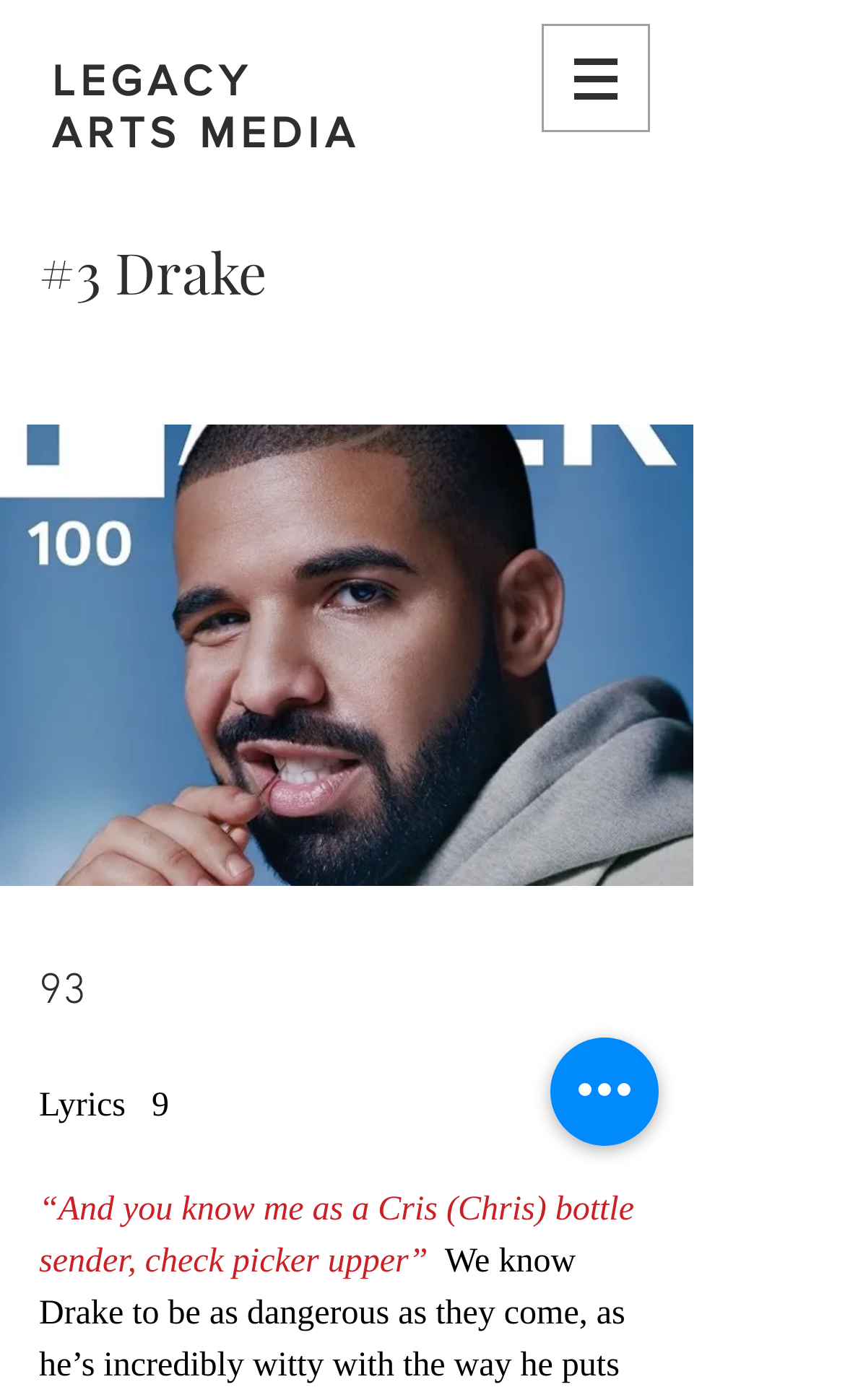Answer the question briefly using a single word or phrase: 
What is the quote about?

Drake